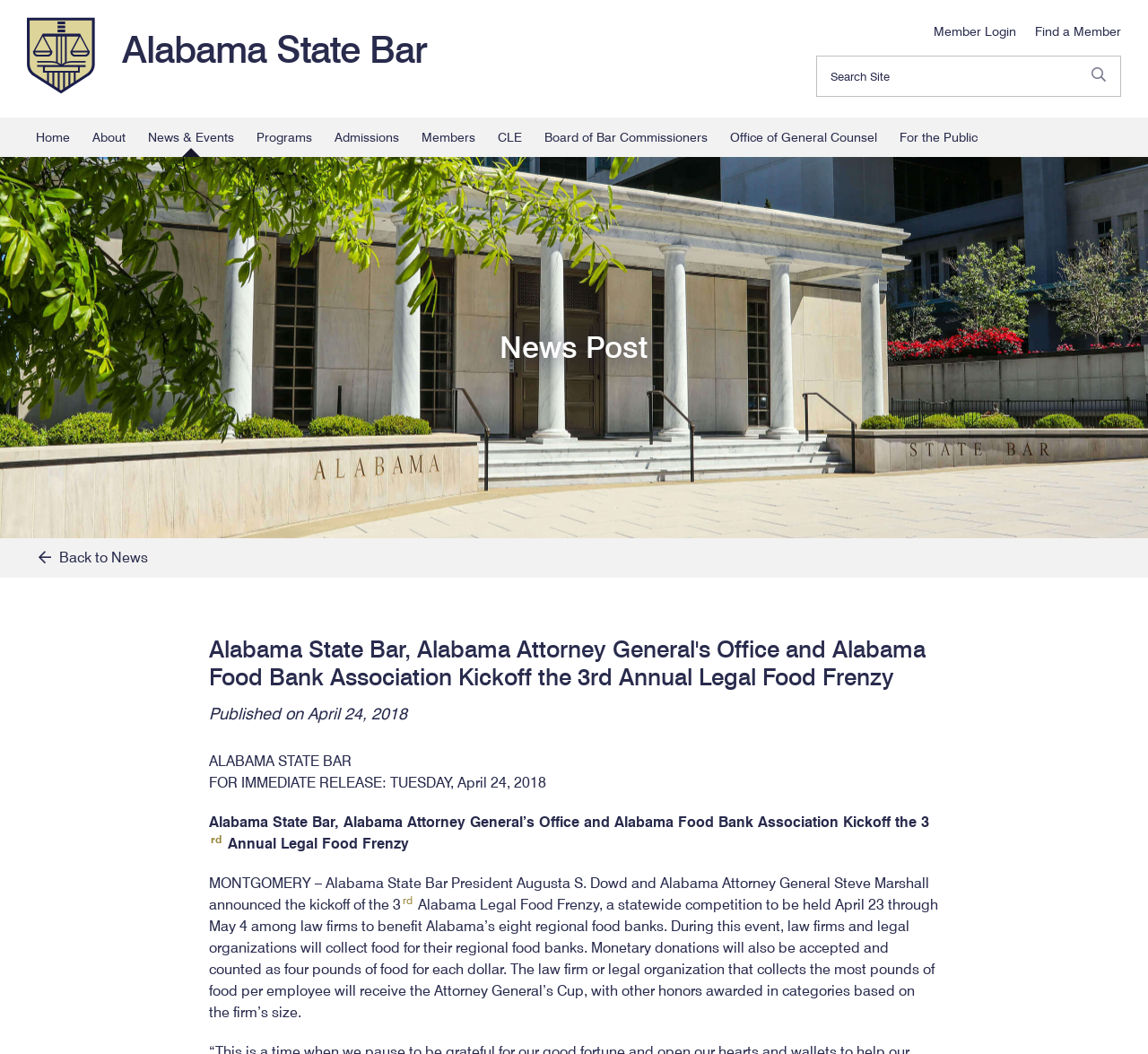Show the bounding box coordinates of the region that should be clicked to follow the instruction: "Login as a member."

[0.813, 0.02, 0.885, 0.04]